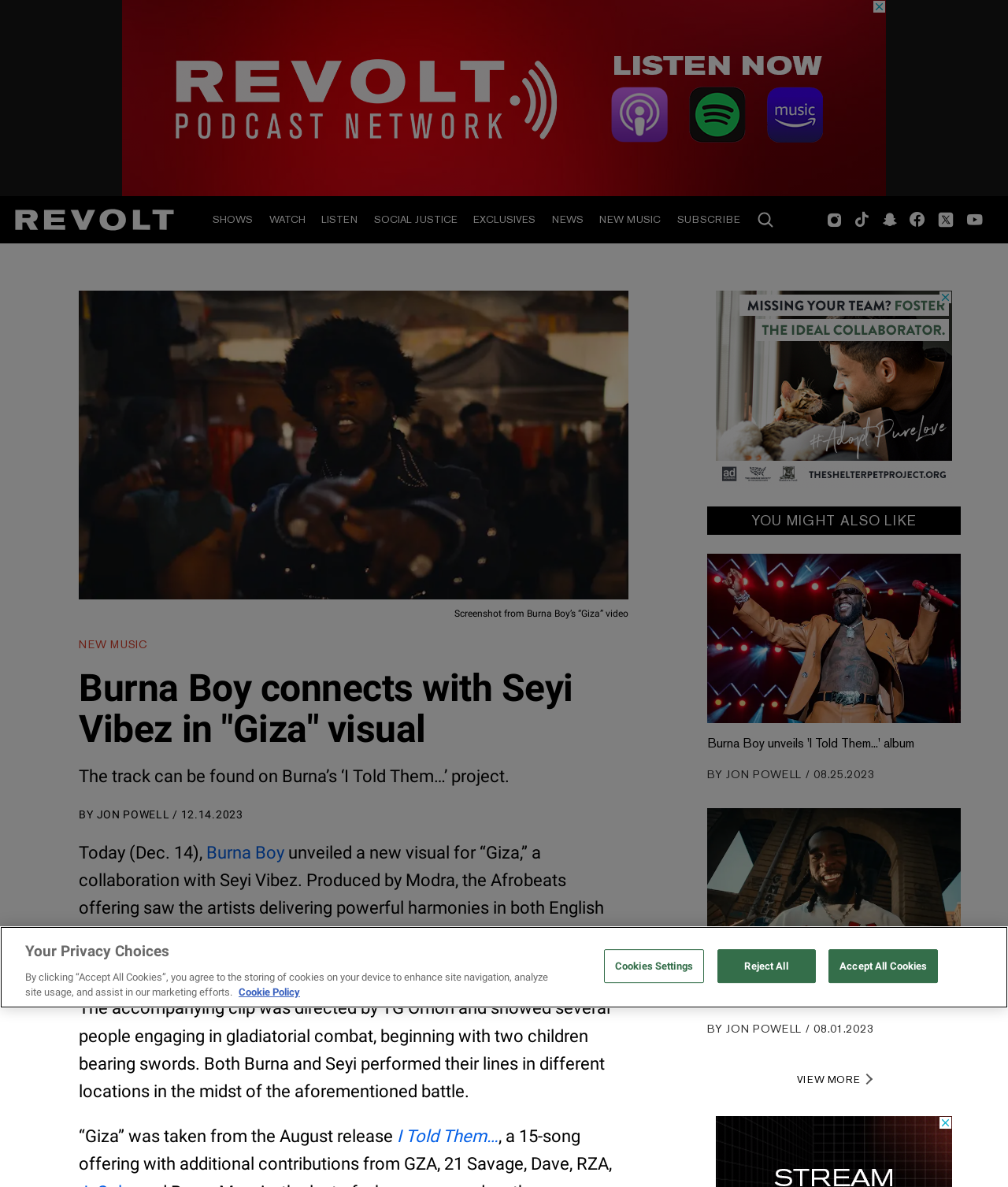Find and specify the bounding box coordinates that correspond to the clickable region for the instruction: "Check out Burna Boy's Instagram".

[0.821, 0.165, 0.835, 0.205]